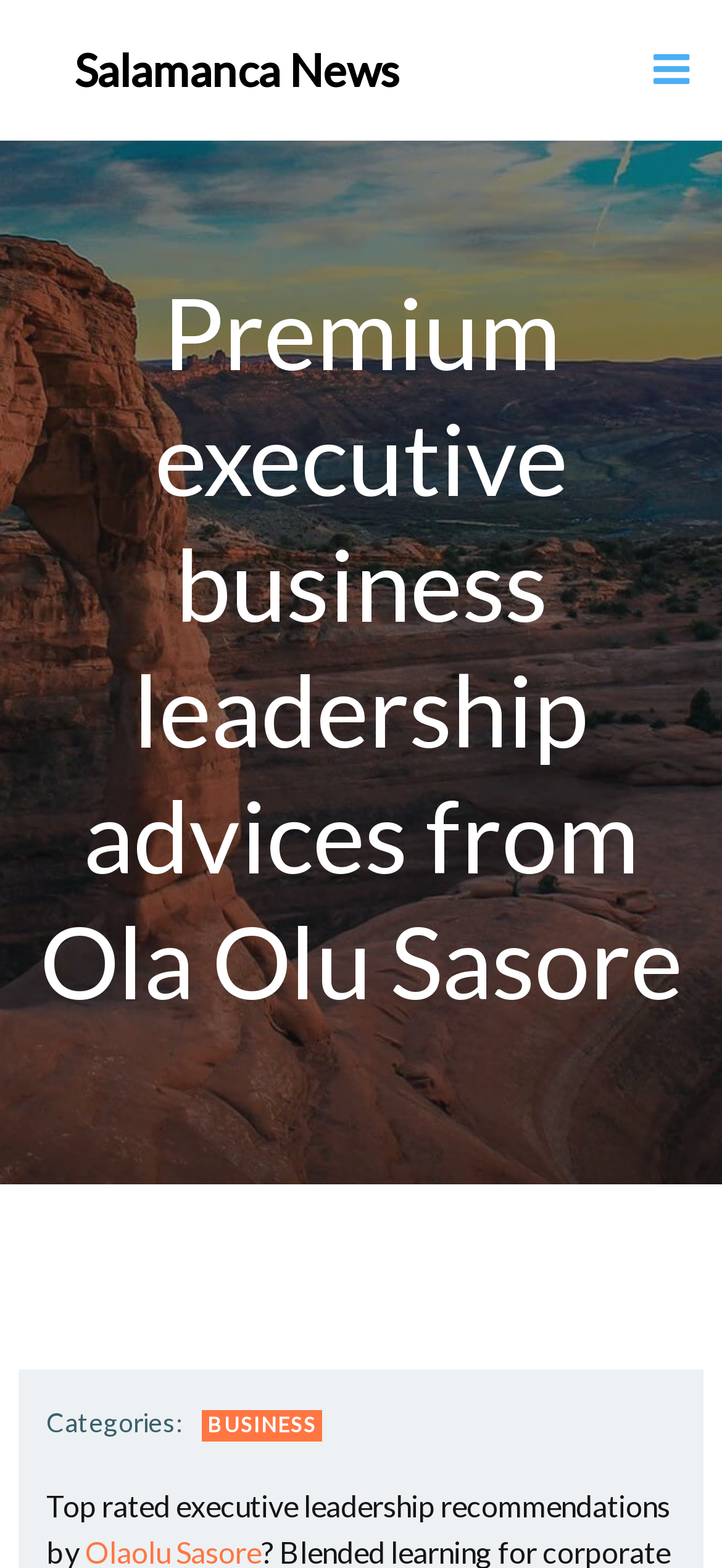Find the bounding box of the UI element described as follows: "Salamanca News".

[0.103, 0.024, 0.552, 0.066]